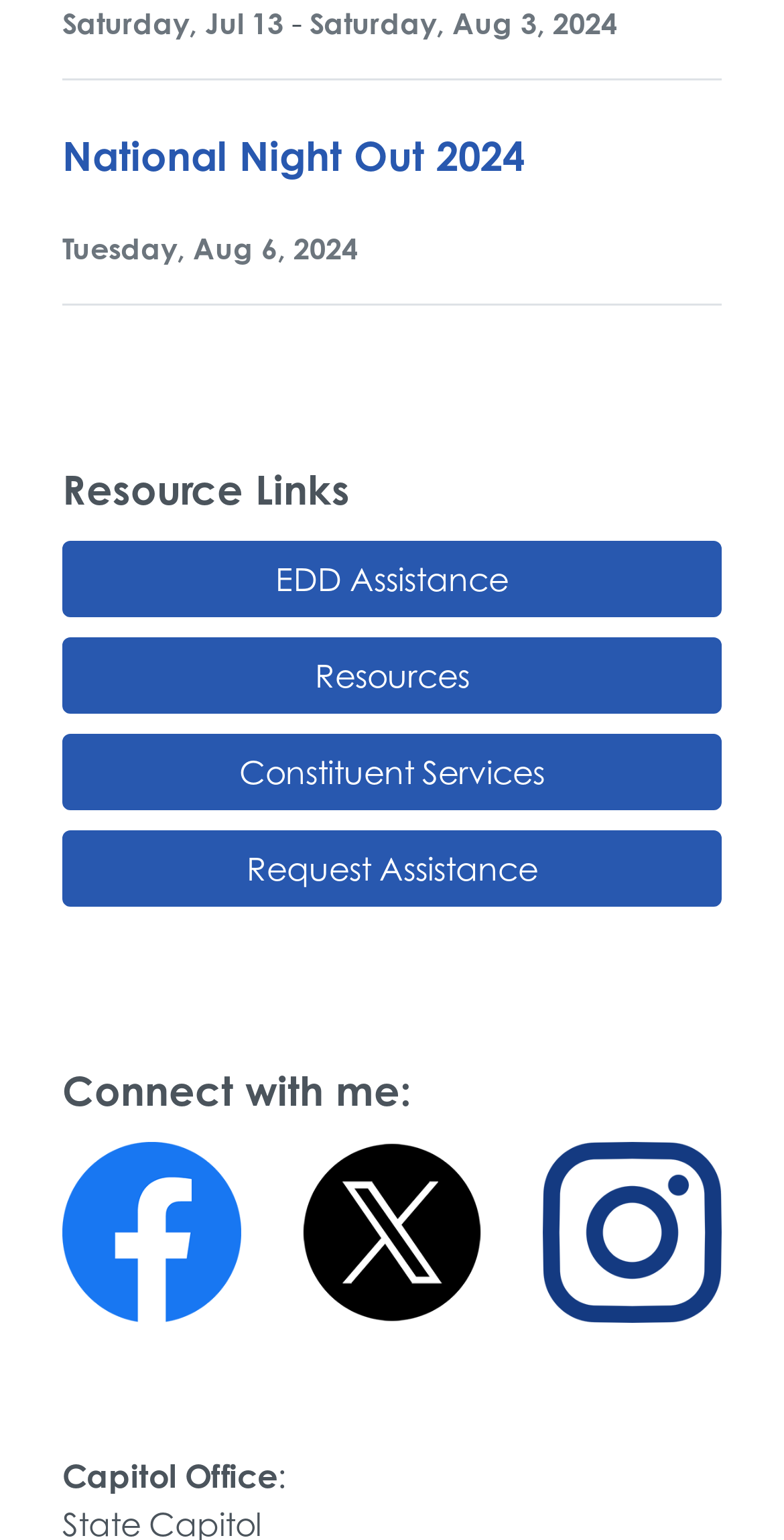Predict the bounding box coordinates for the UI element described as: "National Night Out 2024". The coordinates should be four float numbers between 0 and 1, presented as [left, top, right, bottom].

[0.079, 0.085, 0.669, 0.118]